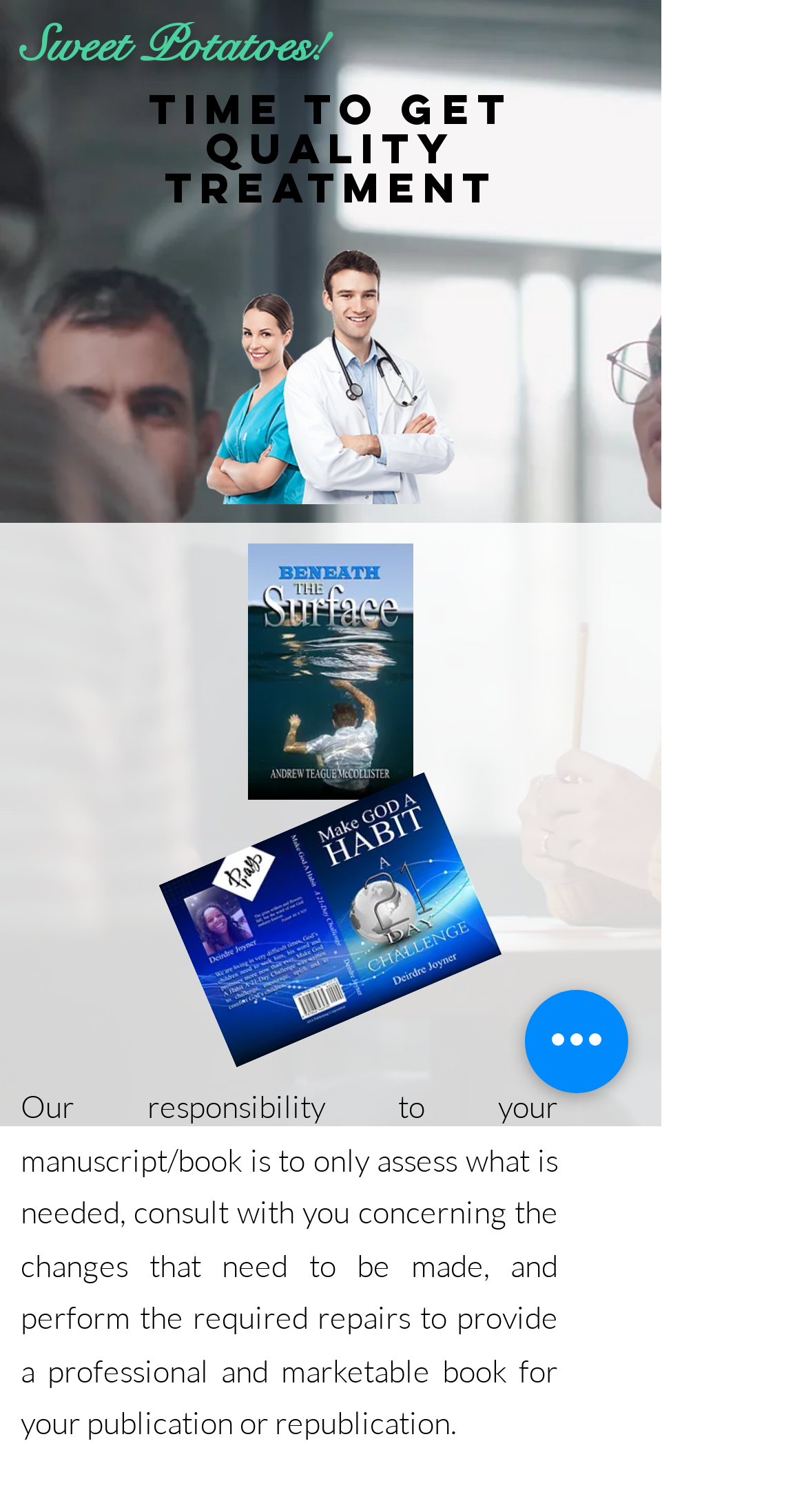Write a detailed summary of the webpage.

The webpage appears to be a service page for a publishing corporation, specifically highlighting their book editing and proofreading services. At the top, there is a heading that reads "Sweet Potatoes!" which seems out of place, but it's likely a mistake or a placeholder. Below it, a more prominent heading "TIME TO GET QUALITY TREATMENT" grabs attention.

To the right of the headings, there are three images. The first image depicts a nurse or a medical professional, which might be unrelated to the publishing service. The second image appears to be a book cover, and the third image is another book cover or a full-cover design.

Below the headings and images, a block of text explains the service's approach to manuscript and book editing. The text describes their responsibility to assess the manuscript, consult with the author, and perform necessary repairs to produce a professional and marketable book.

At the bottom right of the page, there is a button labeled "Quick actions", which likely allows users to initiate the editing process or request more information.

Overall, the webpage is promoting a publishing service that focuses on editing, proofreading, and formatting, with an emphasis on providing high-quality treatment to manuscripts and books.